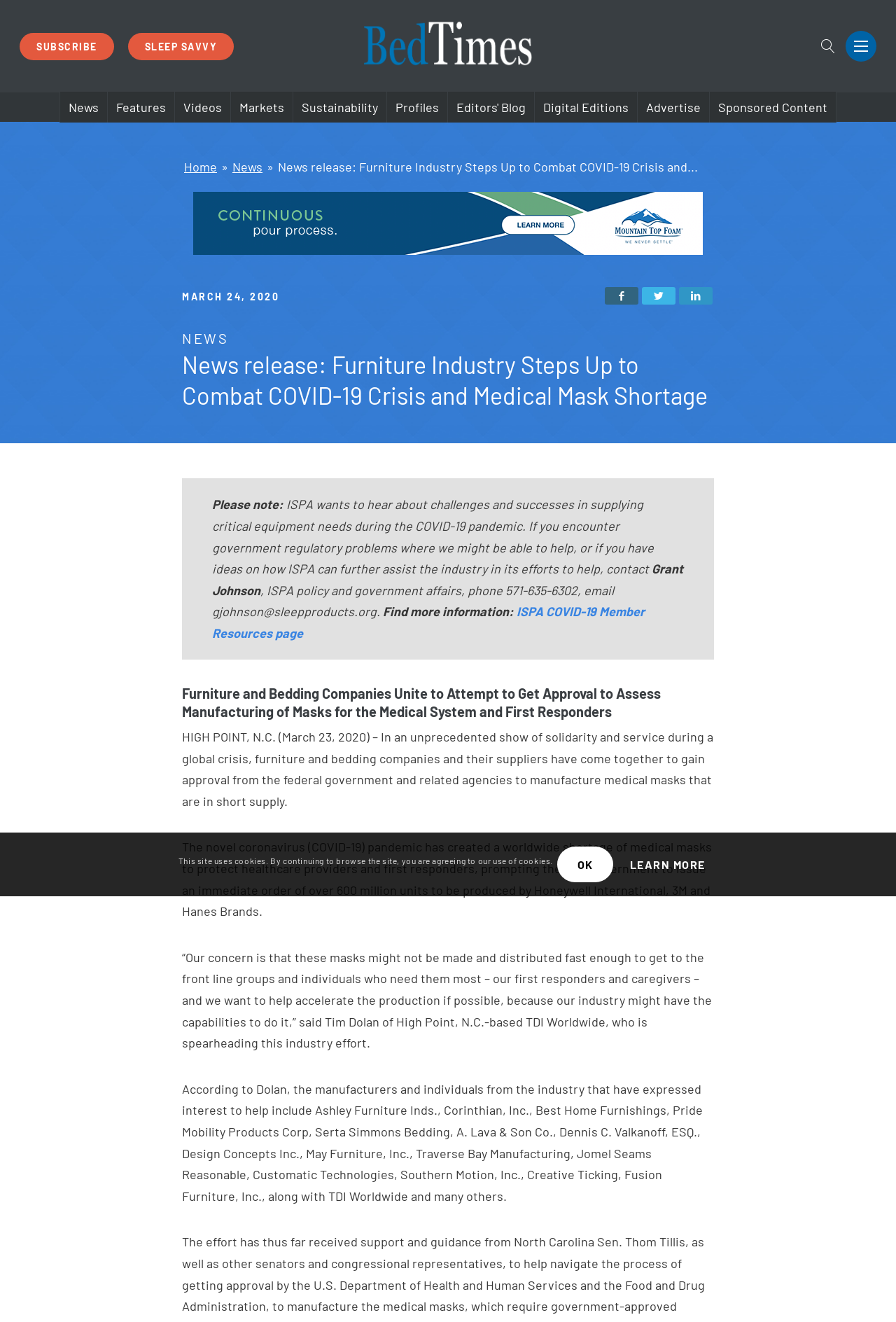Answer the question using only one word or a concise phrase: Who is the person spearheading the industry effort?

Tim Dolan